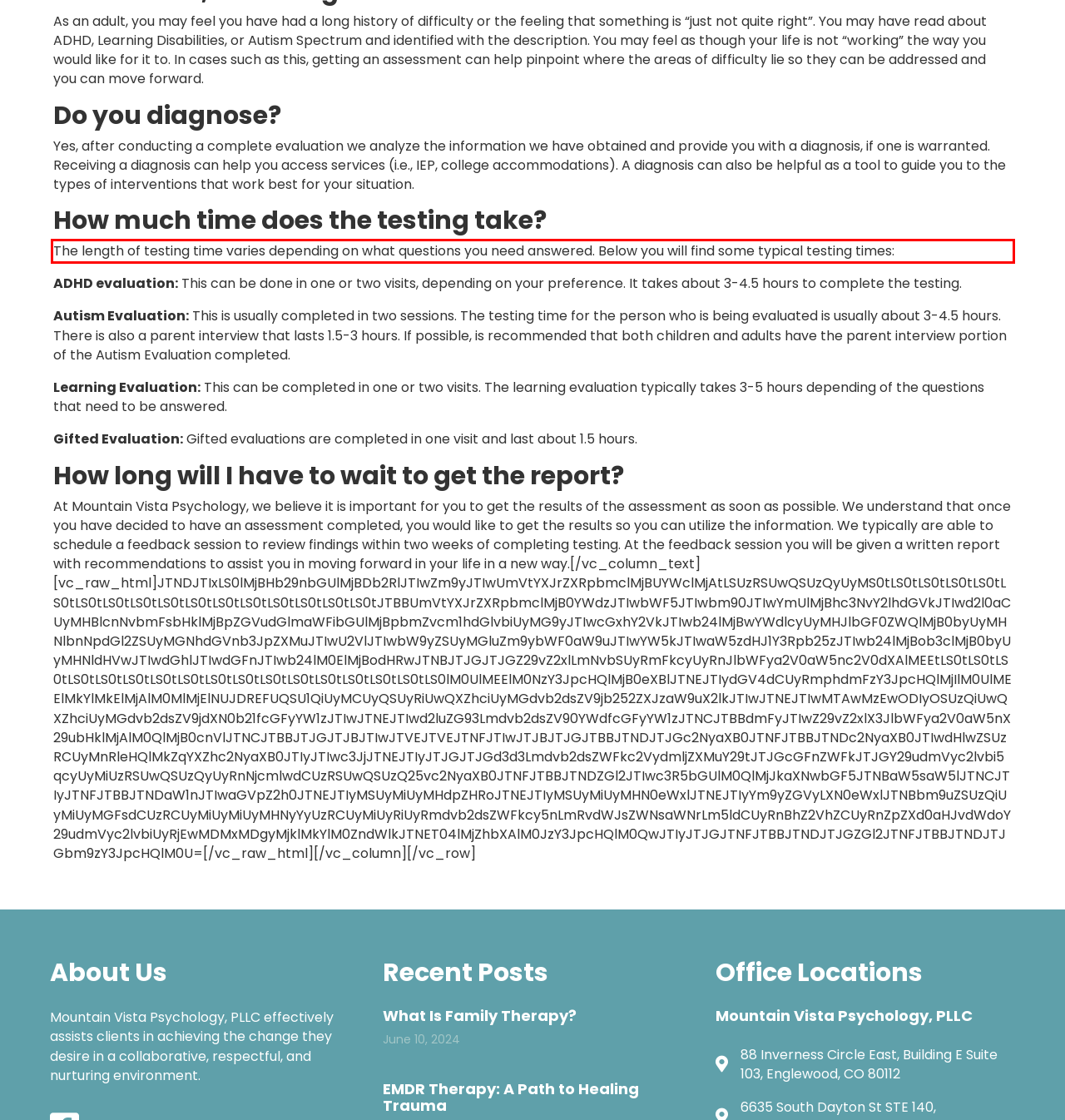Analyze the webpage screenshot and use OCR to recognize the text content in the red bounding box.

The length of testing time varies depending on what questions you need answered. Below you will find some typical testing times: